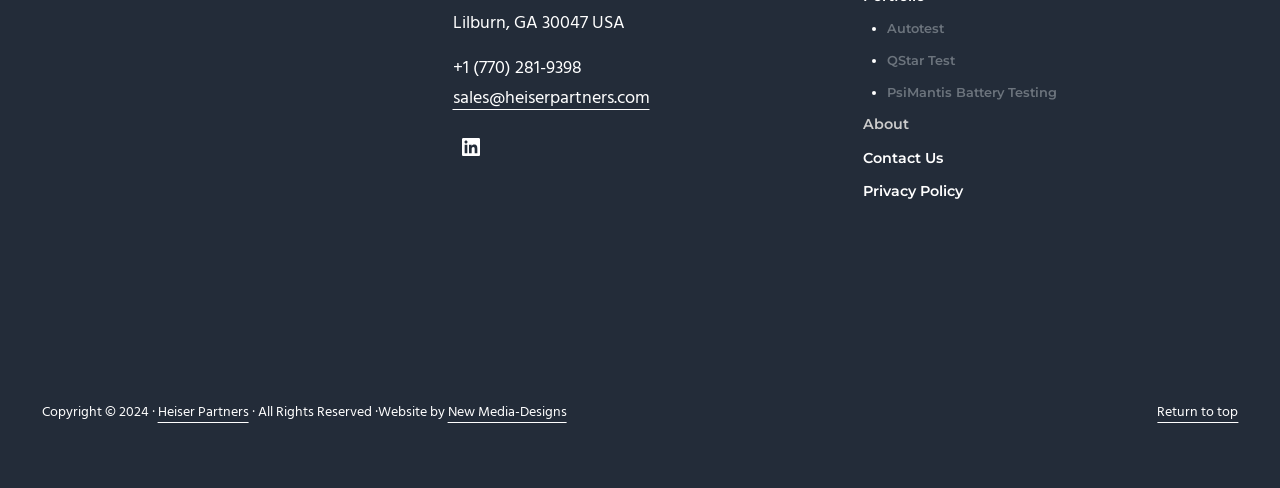Please identify the bounding box coordinates of the element on the webpage that should be clicked to follow this instruction: "Visit LinkedIn page". The bounding box coordinates should be given as four float numbers between 0 and 1, formatted as [left, top, right, bottom].

[0.354, 0.264, 0.382, 0.338]